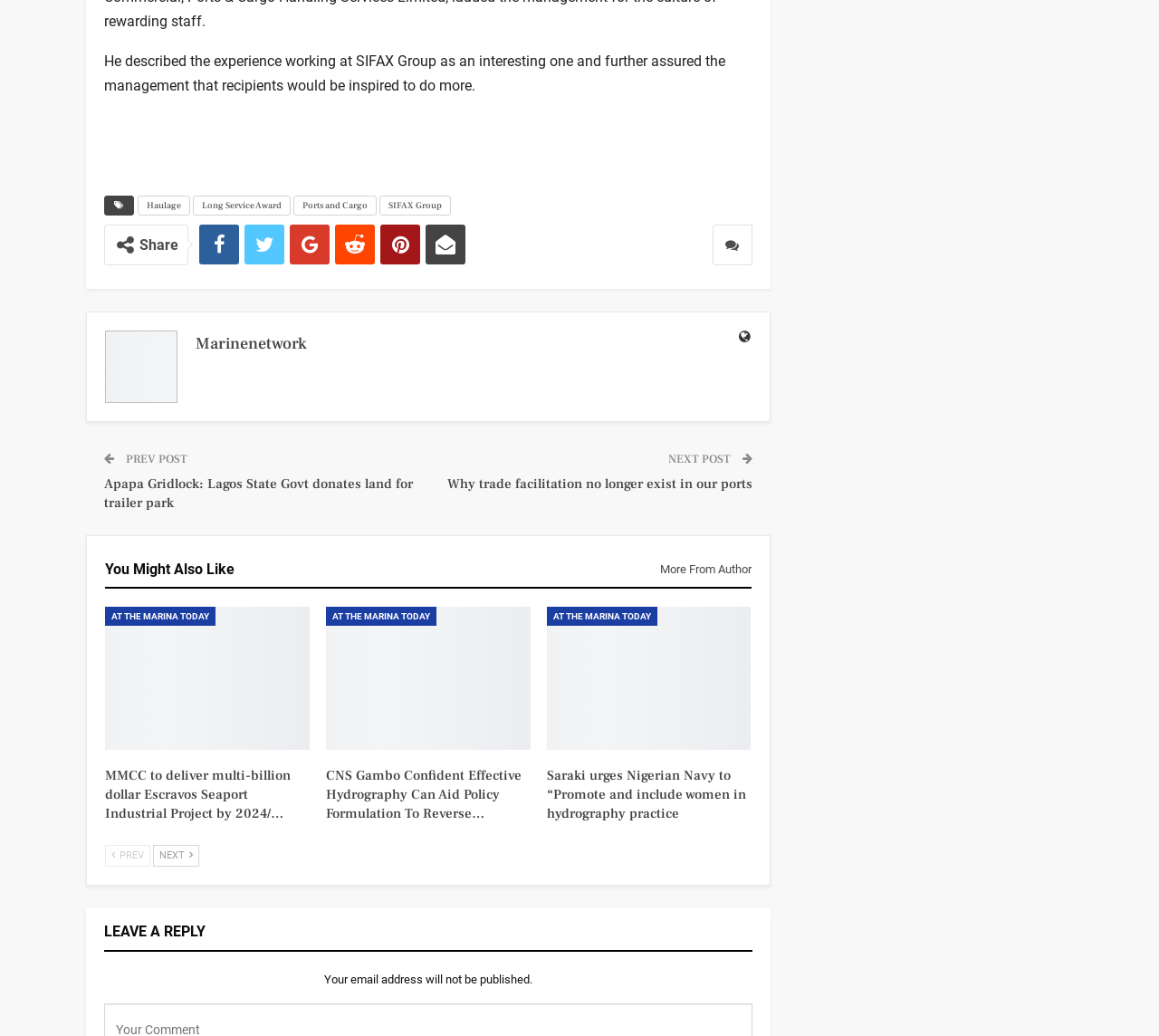Utilize the details in the image to thoroughly answer the following question: How many social media sharing options are available?

There are 6 social media sharing options available, which are represented by the icons '', '', '', '', '', and ''.